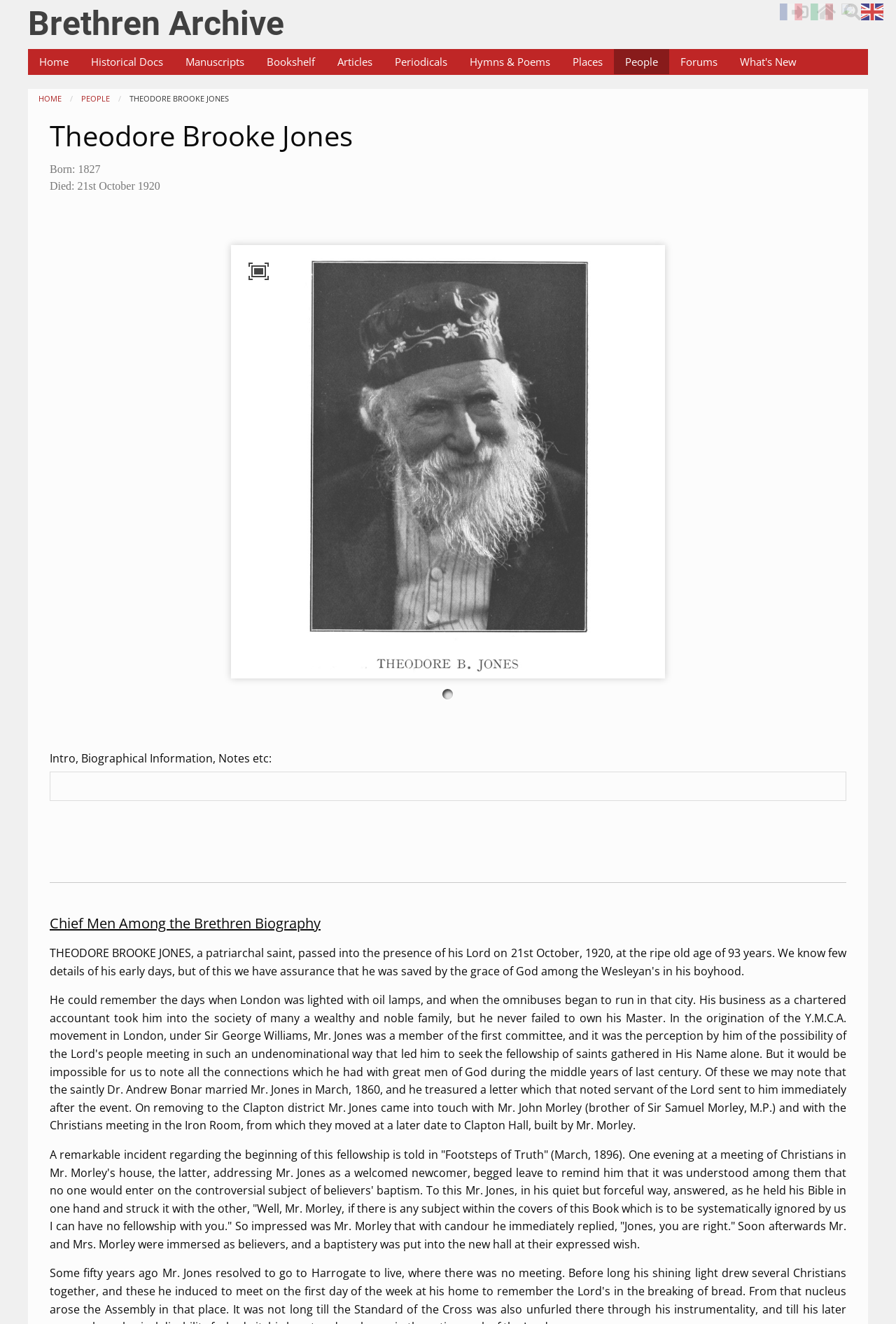Kindly determine the bounding box coordinates for the clickable area to achieve the given instruction: "Read about Theodore Brooke Jones".

[0.055, 0.088, 0.945, 0.117]